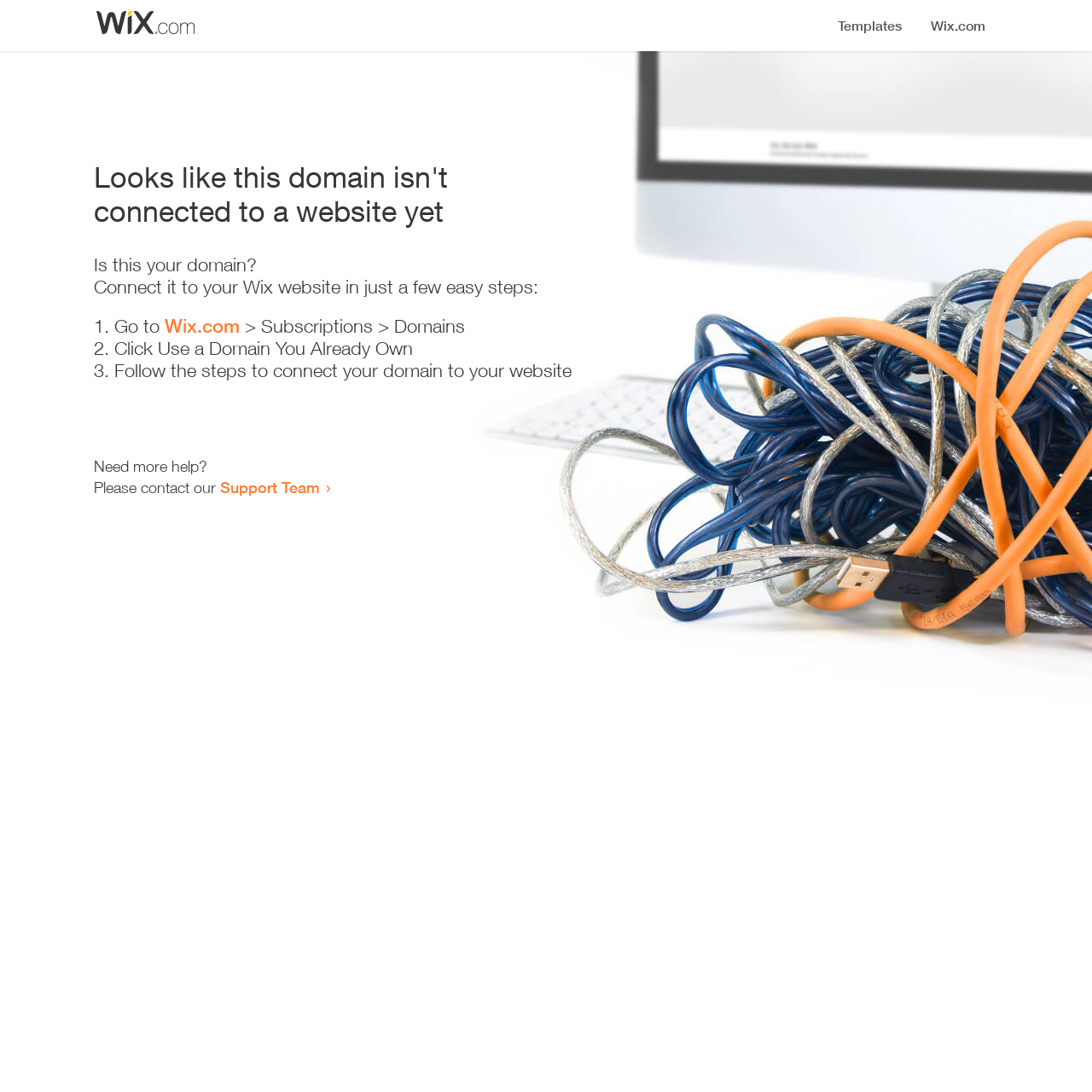Utilize the details in the image to give a detailed response to the question: How many steps are required to connect the domain to a website?

The webpage provides a list of steps to connect the domain to a website, which includes 3 list markers ('1.', '2.', '3.') and corresponding instructions.